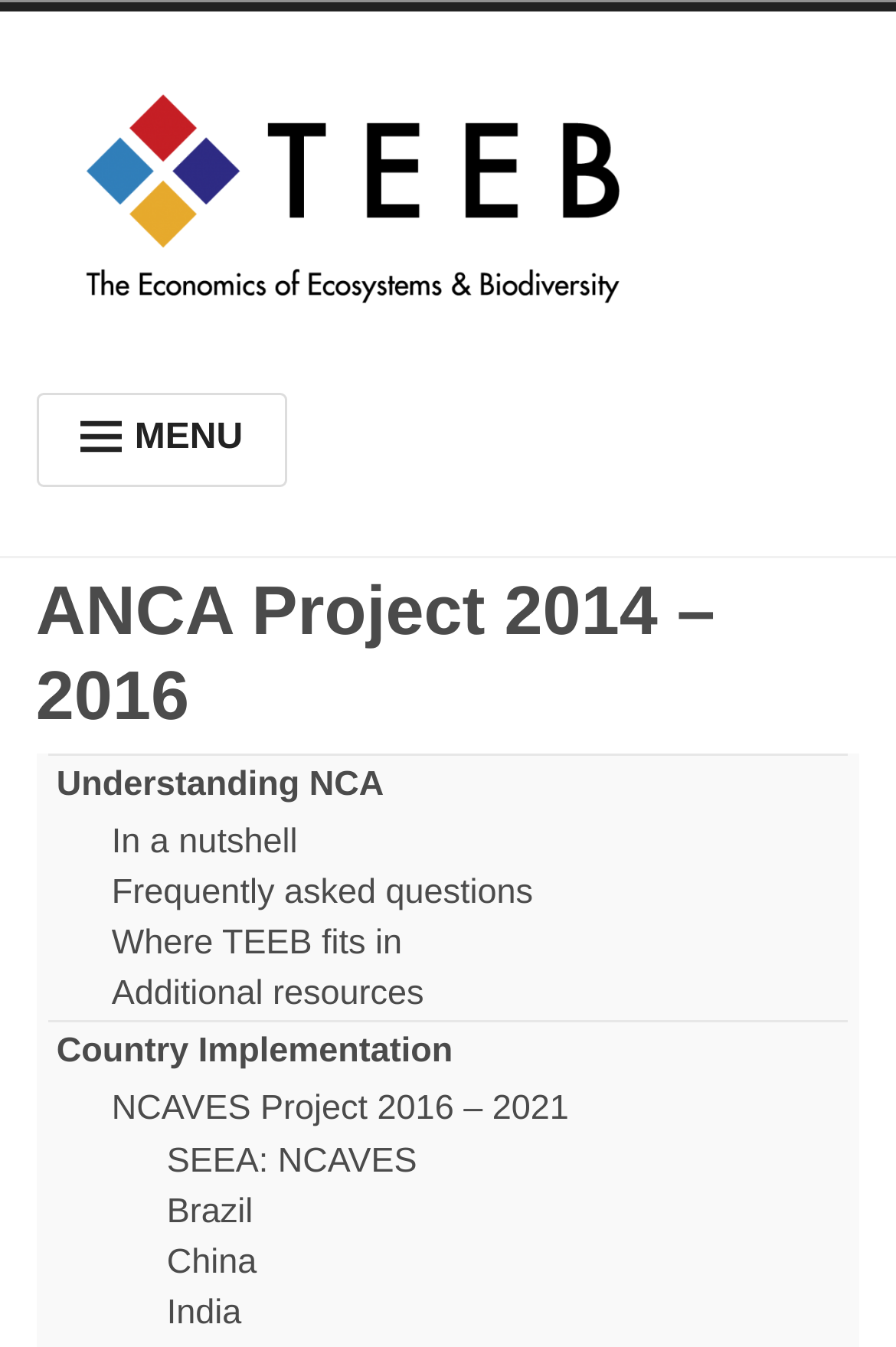Generate a thorough caption that explains the contents of the webpage.

The webpage is about the ANCA Project 2014-2016, focusing on the Economics of Ecosystems and Biodiversity. At the top, there is a logo and a link with the same name, accompanied by an image. Below this, there is a menu button labeled "MENU" that controls the header menu. 

To the right of the menu button, there are several links and buttons, including "ABOUT", "OUR WORK", "WHERE WE WORK", "PUBLICATIONS", and "NEWS AND TRAINING", each with an expandable child menu. 

Under the "NEWS AND TRAINING" link, there is a header section with the title "ANCA Project 2014 – 2016". Below this, there are several links, including "Understanding NCA", "In a nutshell", "Frequently asked questions", "Where TEEB fits in", and "Additional resources". 

Further down, there are more links, including "Country Implementation", "NCAVES Project 2016 – 2021", "SEEA: NCAVES", and country-specific links such as "Brazil", "China", and "India". The webpage also mentions several countries, including Bhutan, Chile, Indonesia, Mauritius, Mexico, South Africa, and Vietnam, in the context of the System of Environmental-Economic Accounting (SEEA) supporting policy and environmental analysis.